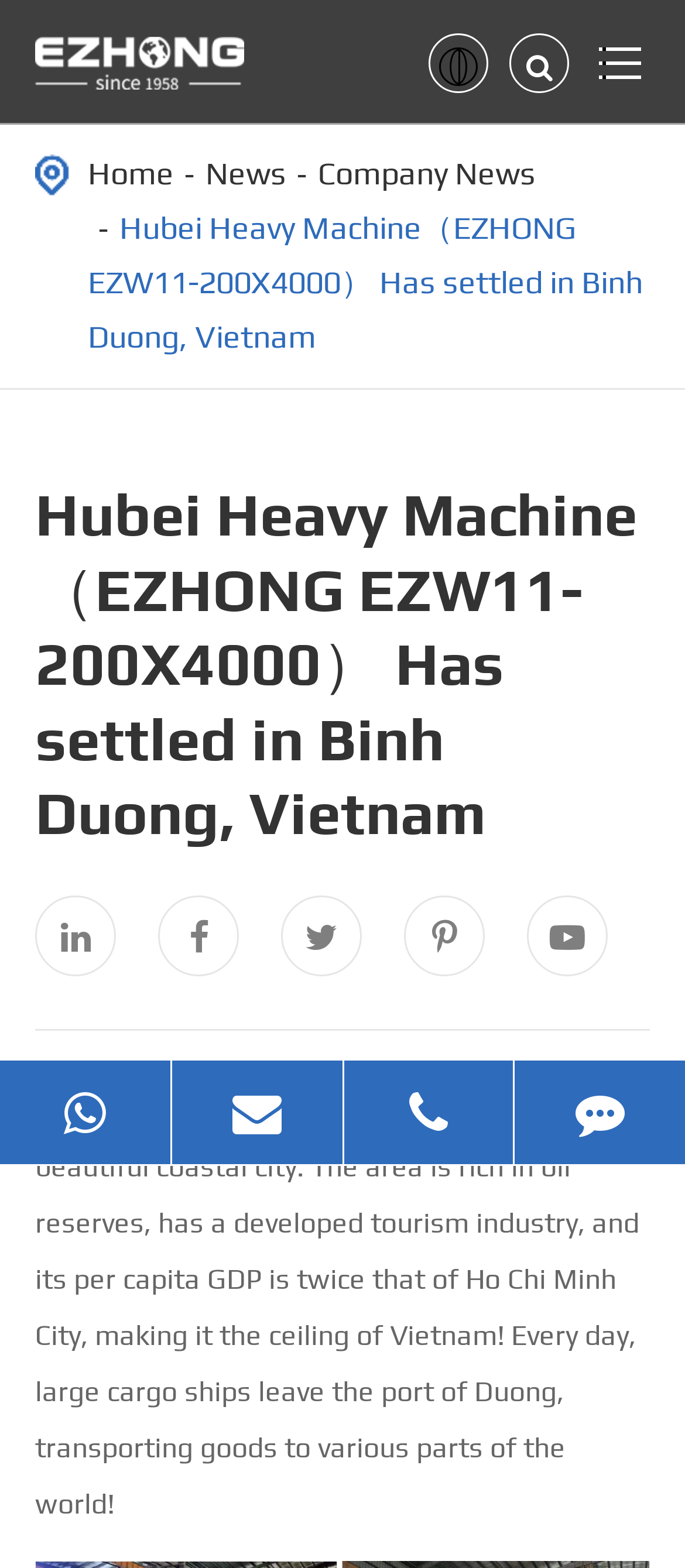Determine the bounding box coordinates (top-left x, top-left y, bottom-right x, bottom-right y) of the UI element described in the following text: Company News

[0.464, 0.099, 0.782, 0.122]